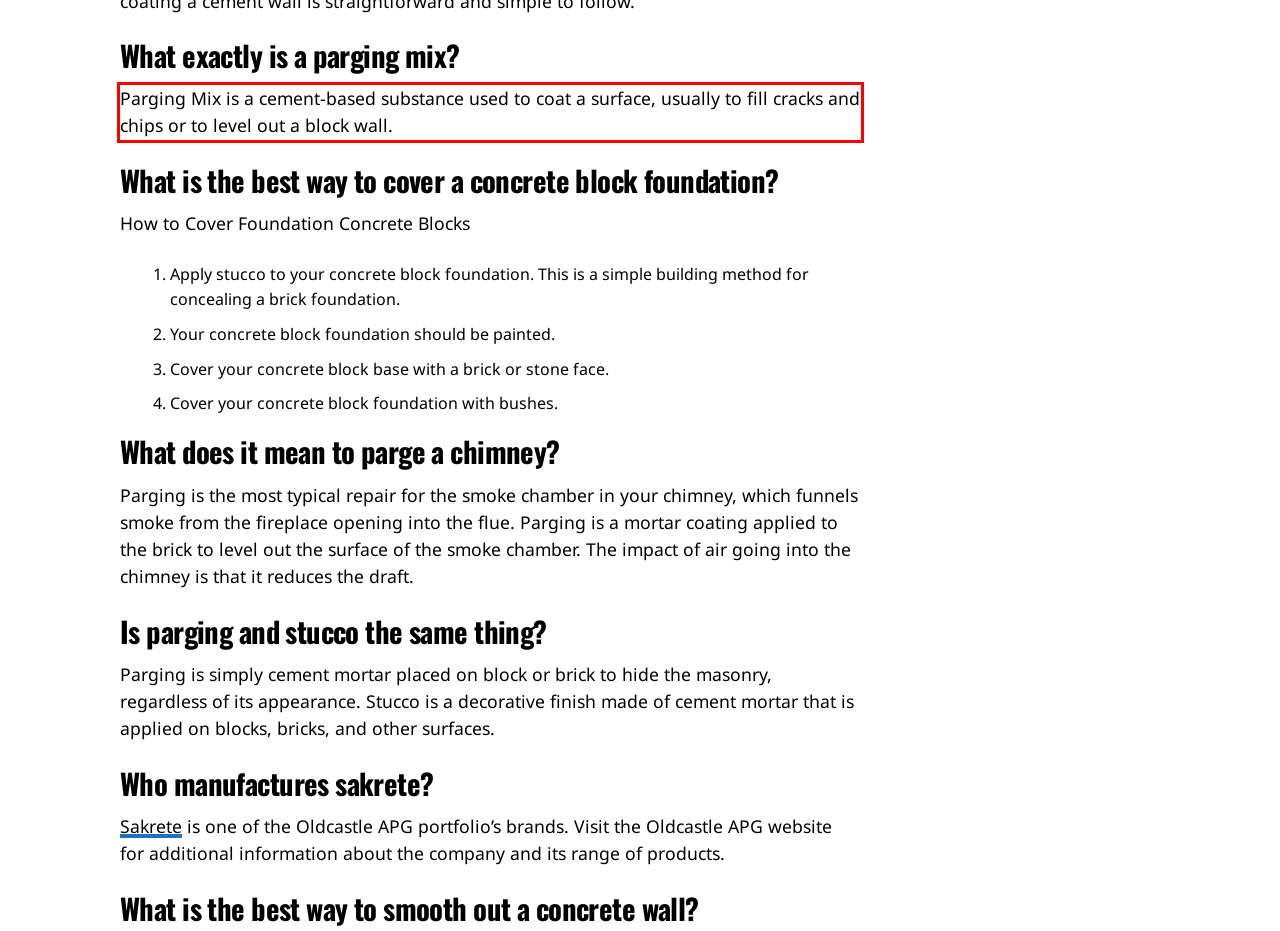Analyze the webpage screenshot and use OCR to recognize the text content in the red bounding box.

Parging Mix is a cement-based substance used to coat a surface, usually to fill cracks and chips or to level out a block wall.